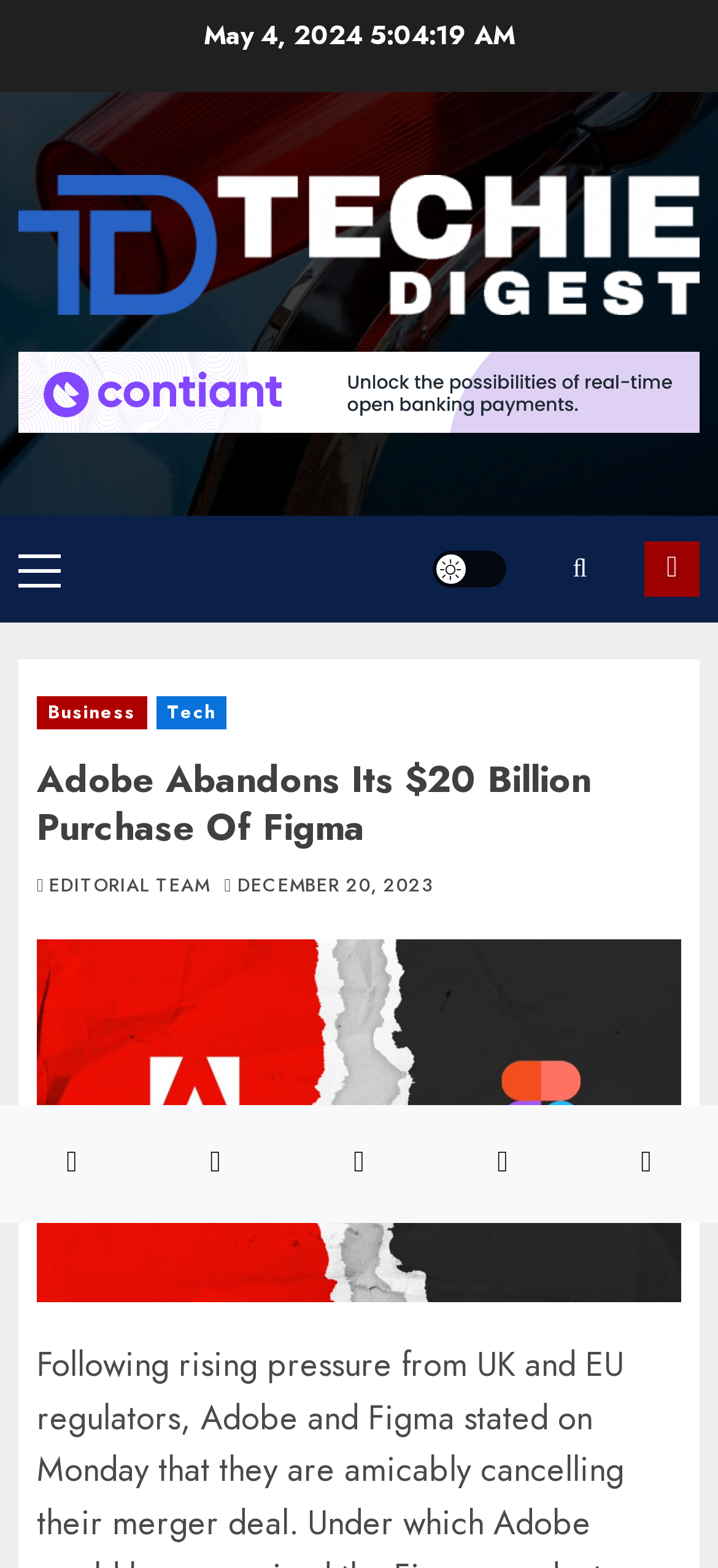Provide the bounding box coordinates of the HTML element described by the text: "December 20, 2023".

[0.331, 0.556, 0.603, 0.573]